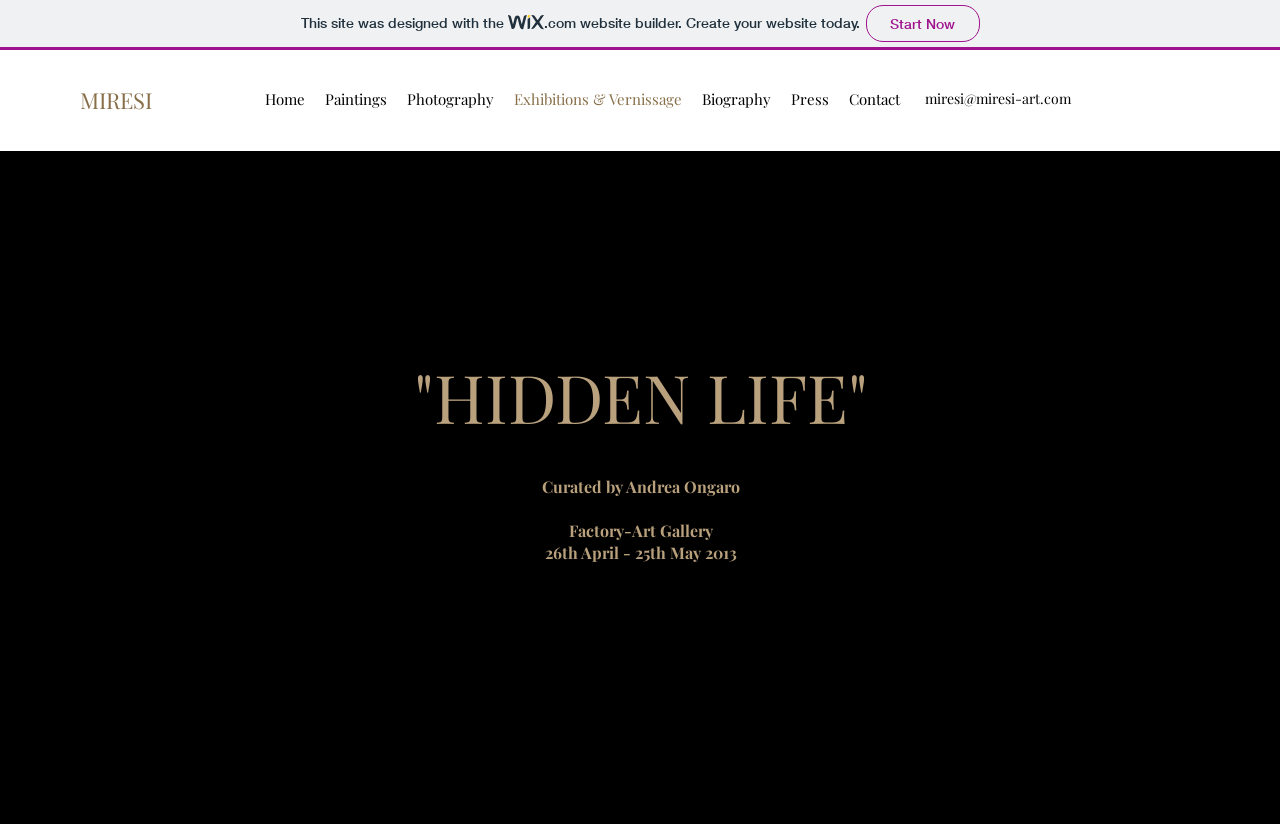What is the title of the exhibition?
Look at the screenshot and respond with one word or a short phrase.

Hidden Life